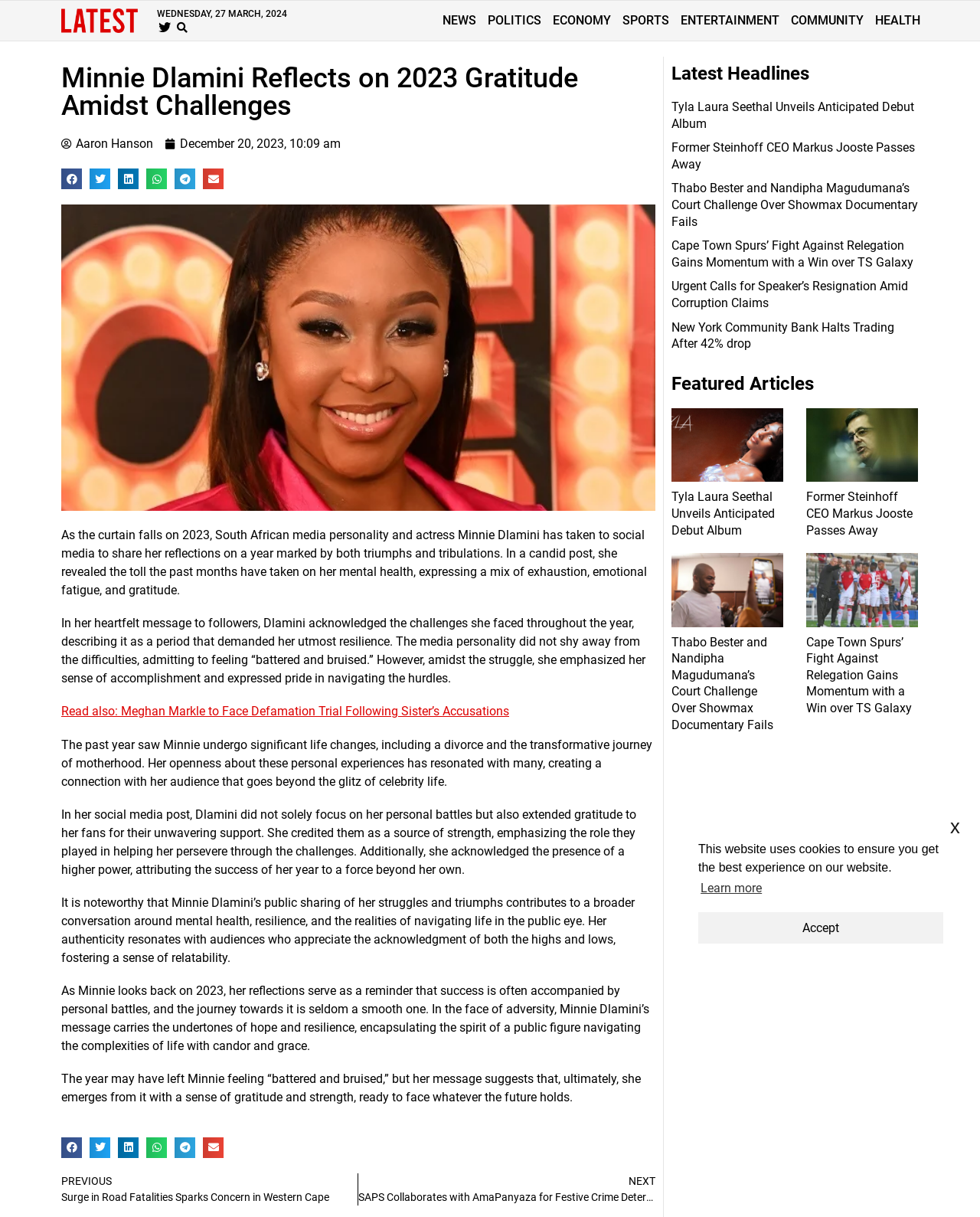Answer this question using a single word or a brief phrase:
What is the category of the news article 'Cape Town Spurs’ Fight Against Relegation Gains Momentum with a Win over TS Galaxy'?

SPORTS